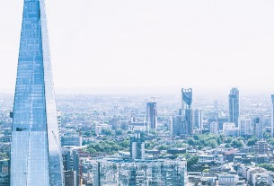Elaborate on the image with a comprehensive description.

The image showcases a panoramic view of a modern urban skyline, prominently featuring a tall, glass-clad skyscraper resembling The Shard in London. This architectural marvel is captured against a bright, almost ethereal sky, suggesting either early morning or late afternoon light. In the foreground, the distinctive silhouette of the skyscraper stands stark against the sprawling city below, which is dotted with a diverse range of buildings and greenery that hint at the vibrancy of metropolitan life. Beyond the towering structure, a mix of commercial and residential high-rises contribute to the city's unique architectural landscape, with their varying styles and materials reflecting contemporary urban design. This scene encapsulates the dynamic and ever-evolving nature of large cities, emphasizing both their grandeur and complexity.